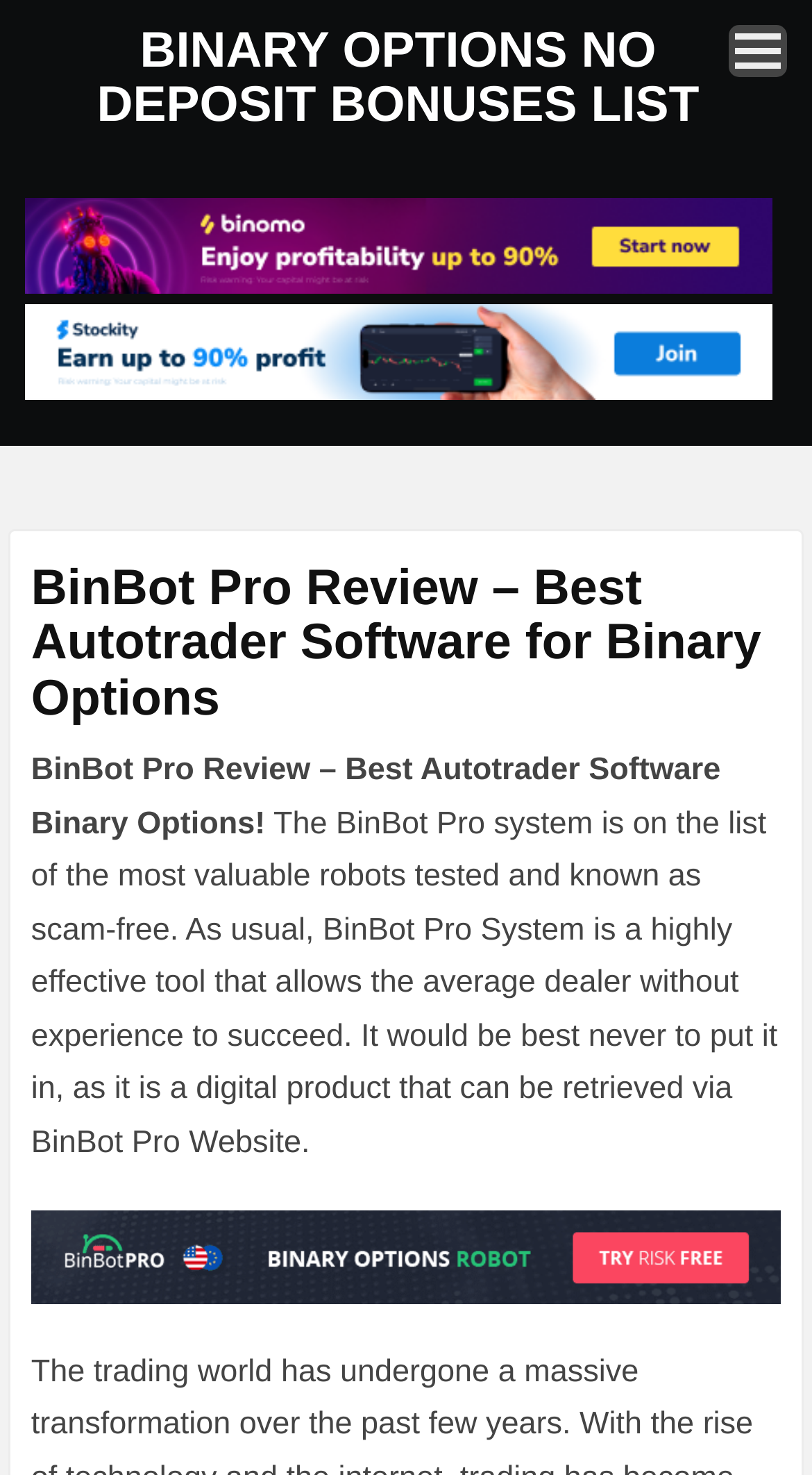Use one word or a short phrase to answer the question provided: 
How many no deposit bonuses are listed?

2